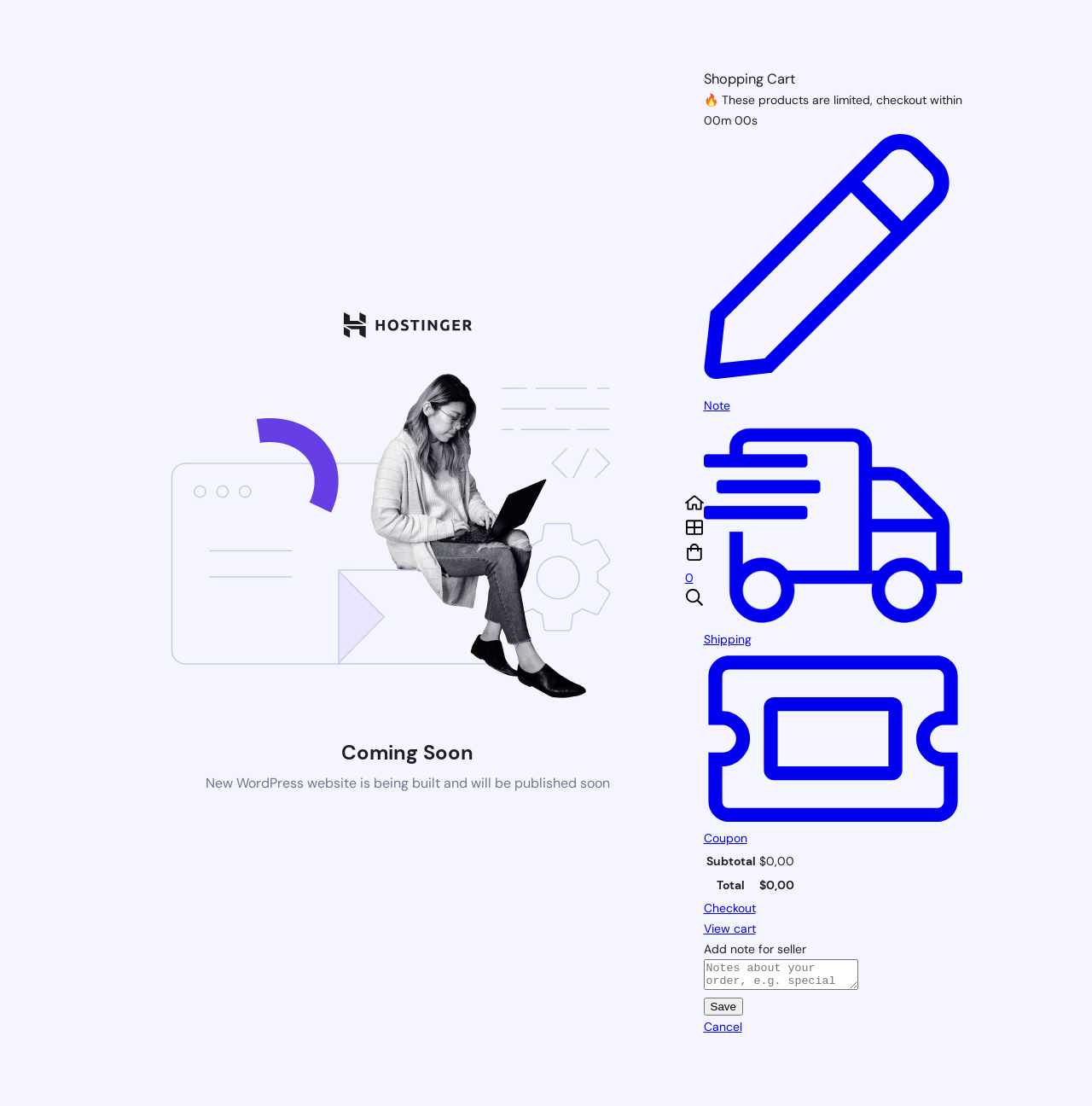Determine the bounding box coordinates of the clickable element to achieve the following action: 'Checkout'. Provide the coordinates as four float values between 0 and 1, formatted as [left, top, right, bottom].

[0.644, 0.814, 0.692, 0.828]